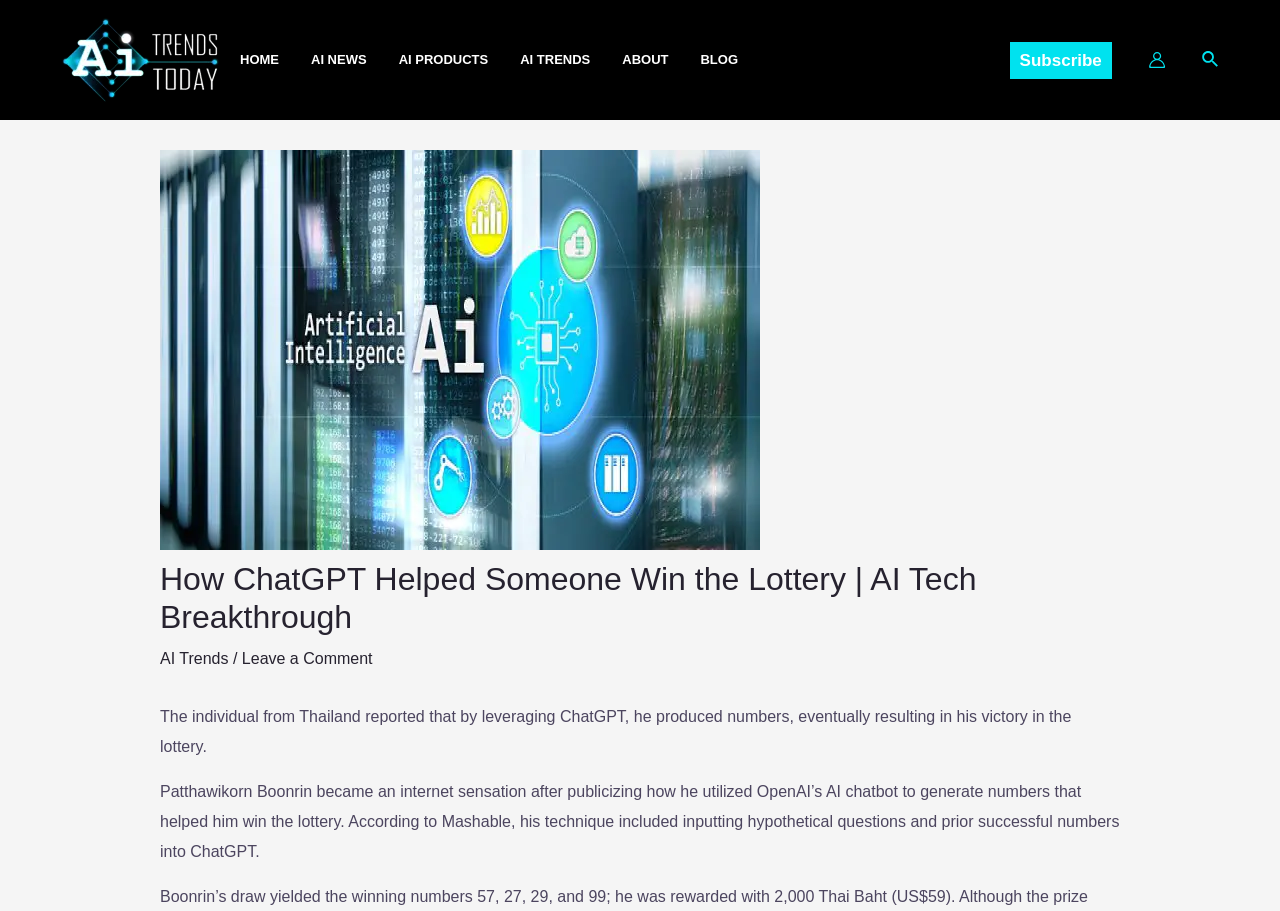Determine the bounding box coordinates for the UI element matching this description: "Leave a Comment".

[0.189, 0.713, 0.291, 0.732]